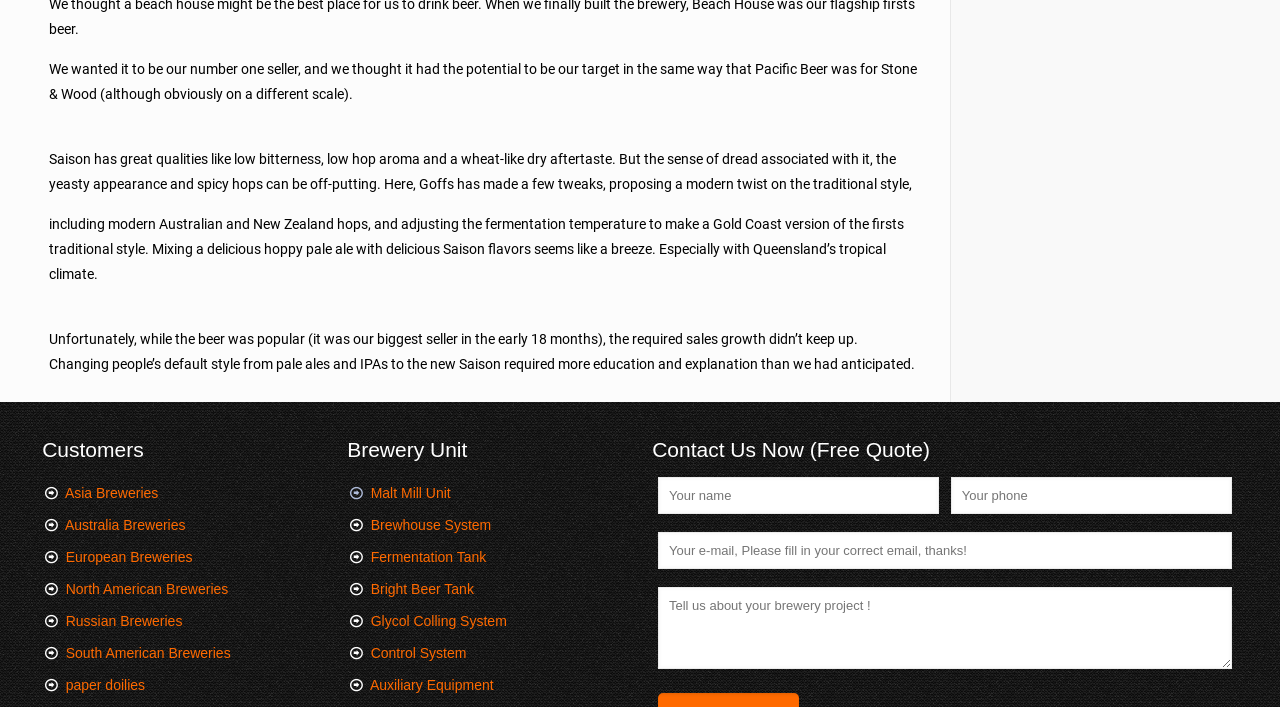What type of beer is being discussed?
Based on the visual, give a brief answer using one word or a short phrase.

Saison